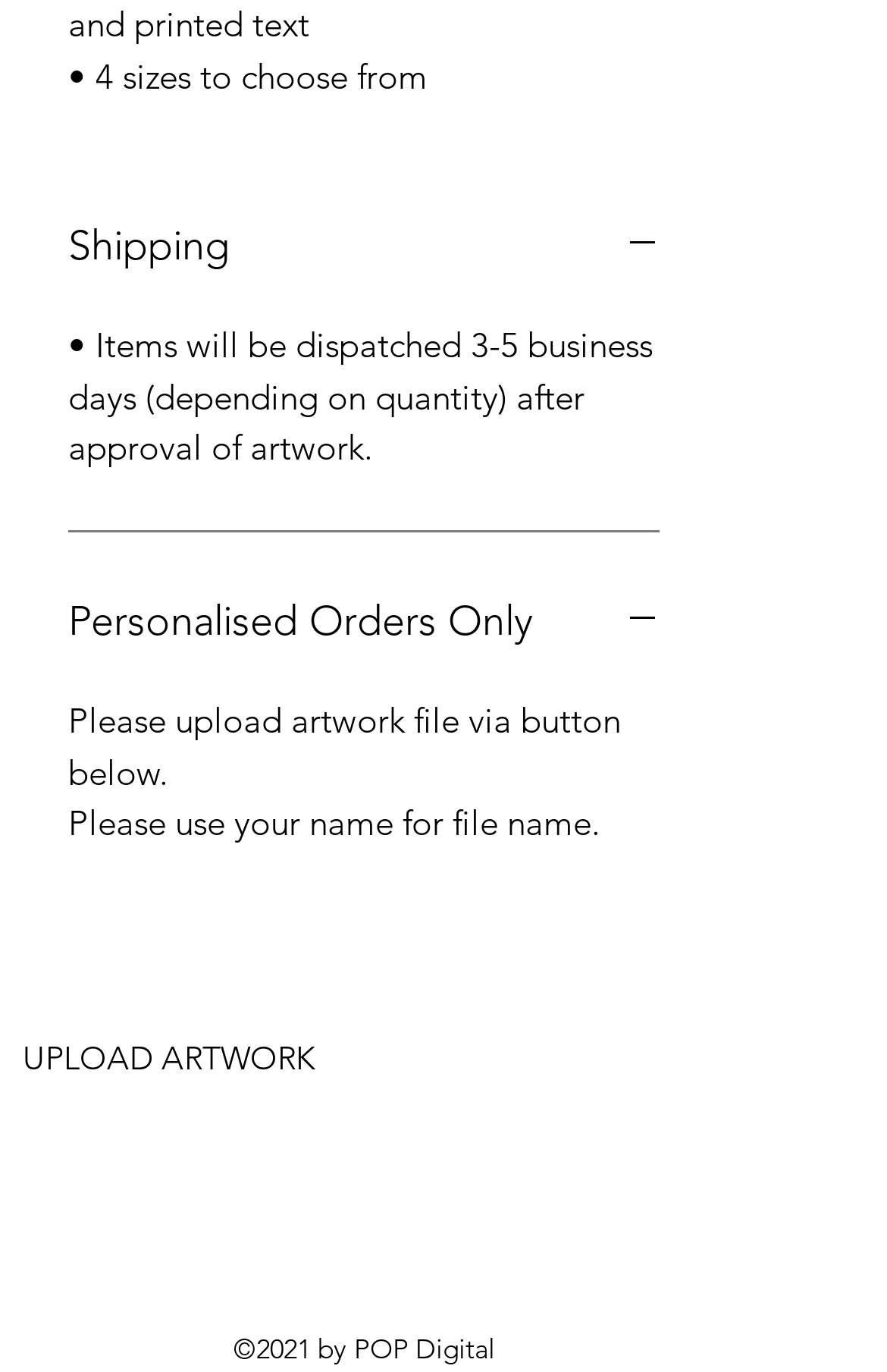Predict the bounding box of the UI element based on this description: "UPLOAD ARTWORK".

[0.026, 0.747, 0.356, 0.797]